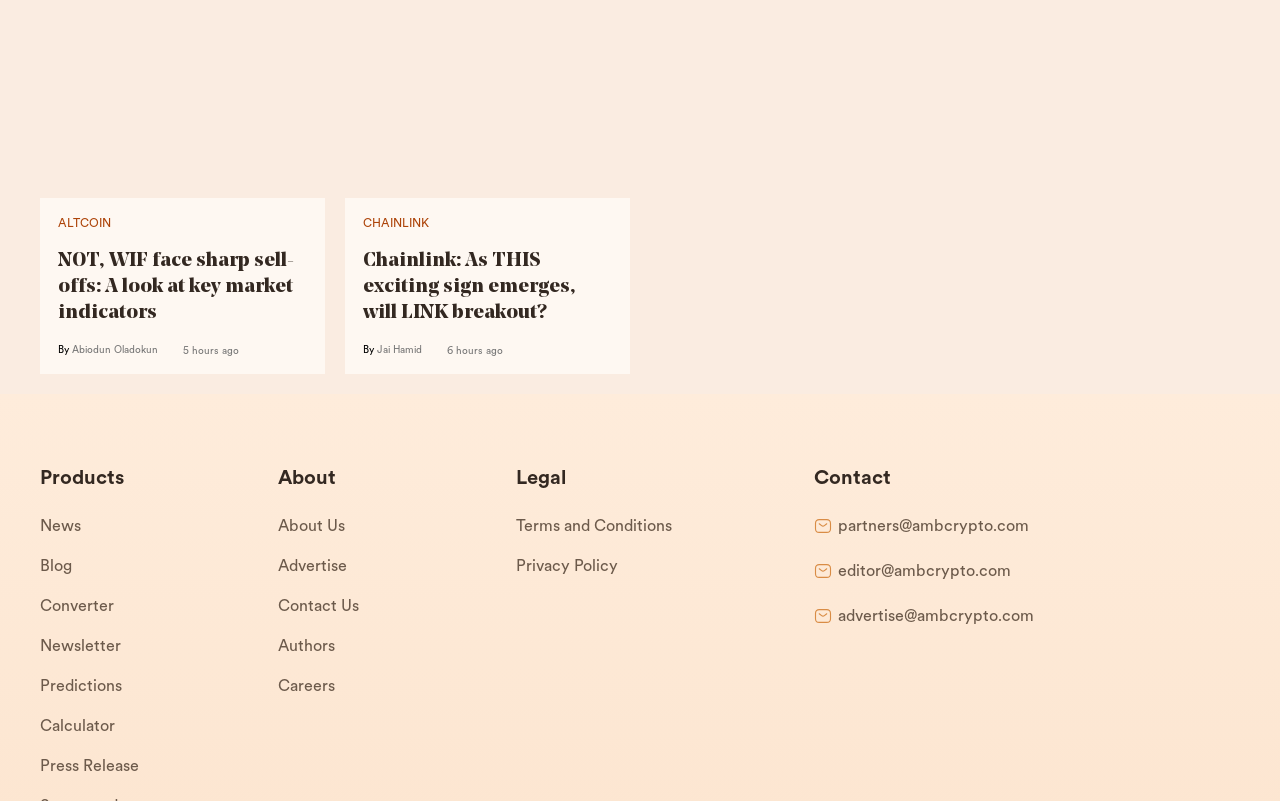Please identify the bounding box coordinates of the clickable area that will fulfill the following instruction: "Go to the 'News' section". The coordinates should be in the format of four float numbers between 0 and 1, i.e., [left, top, right, bottom].

[0.031, 0.395, 0.217, 0.445]